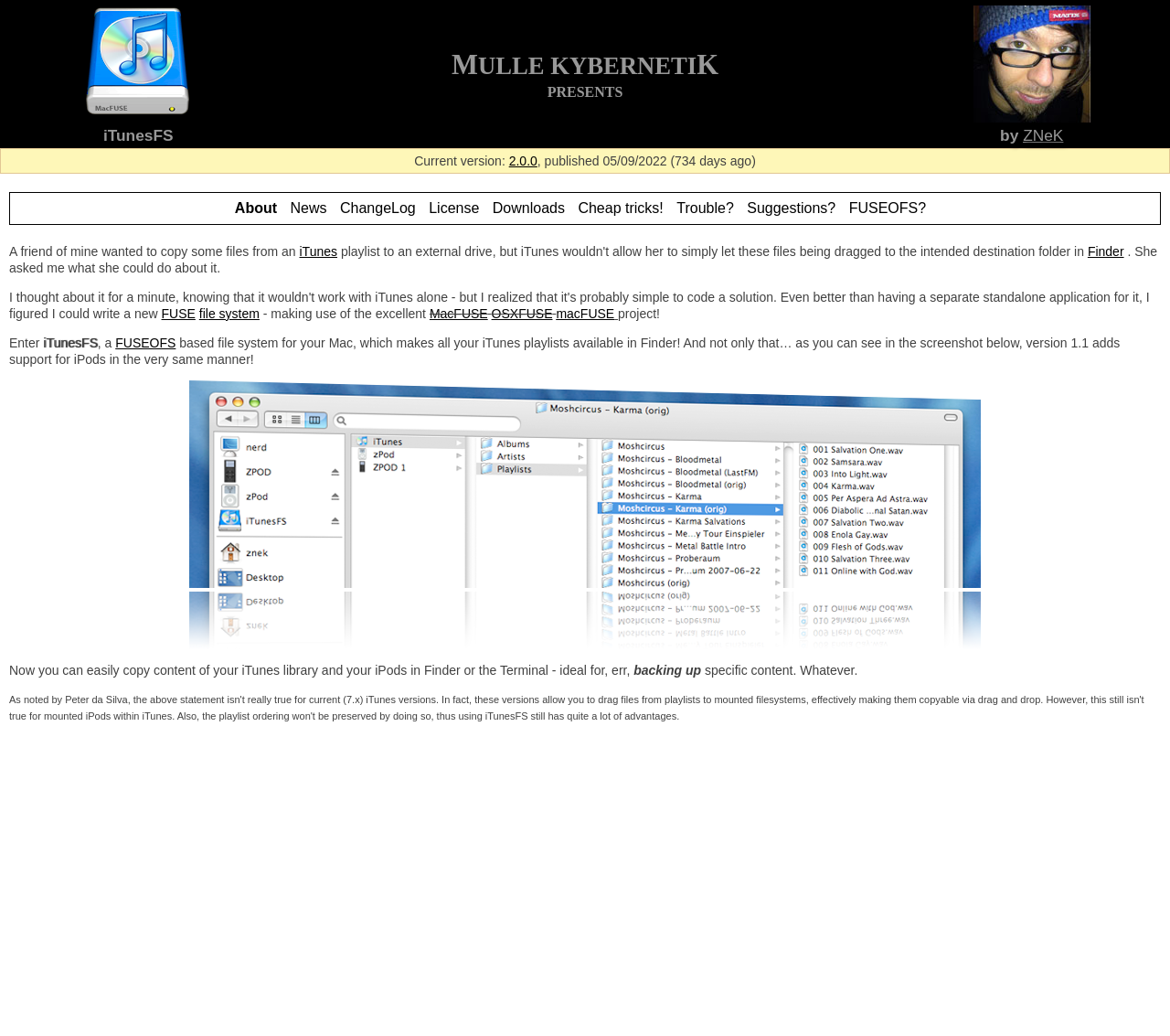Answer succinctly with a single word or phrase:
What is the current version of iTunesFS?

2.0.0